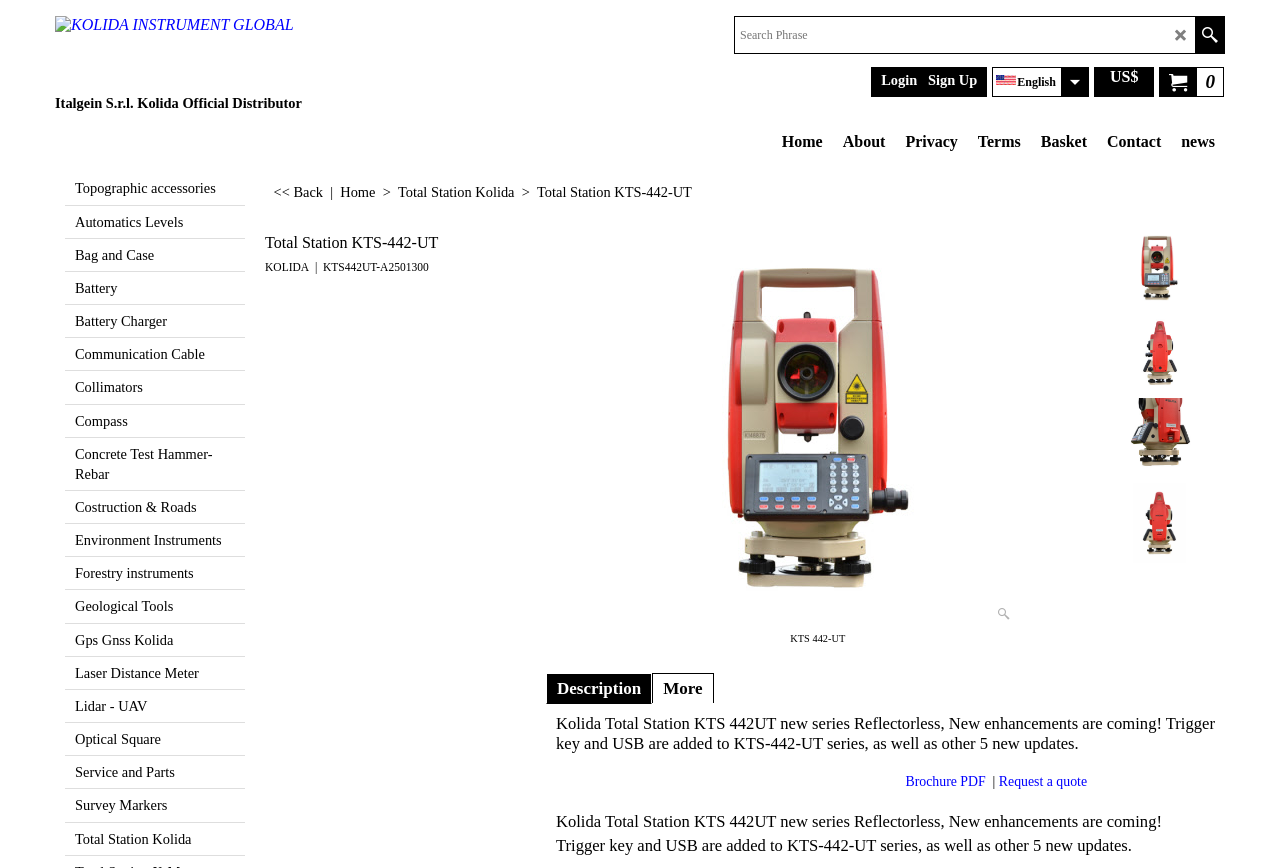What is the brand of the total station?
Give a one-word or short-phrase answer derived from the screenshot.

Kolida